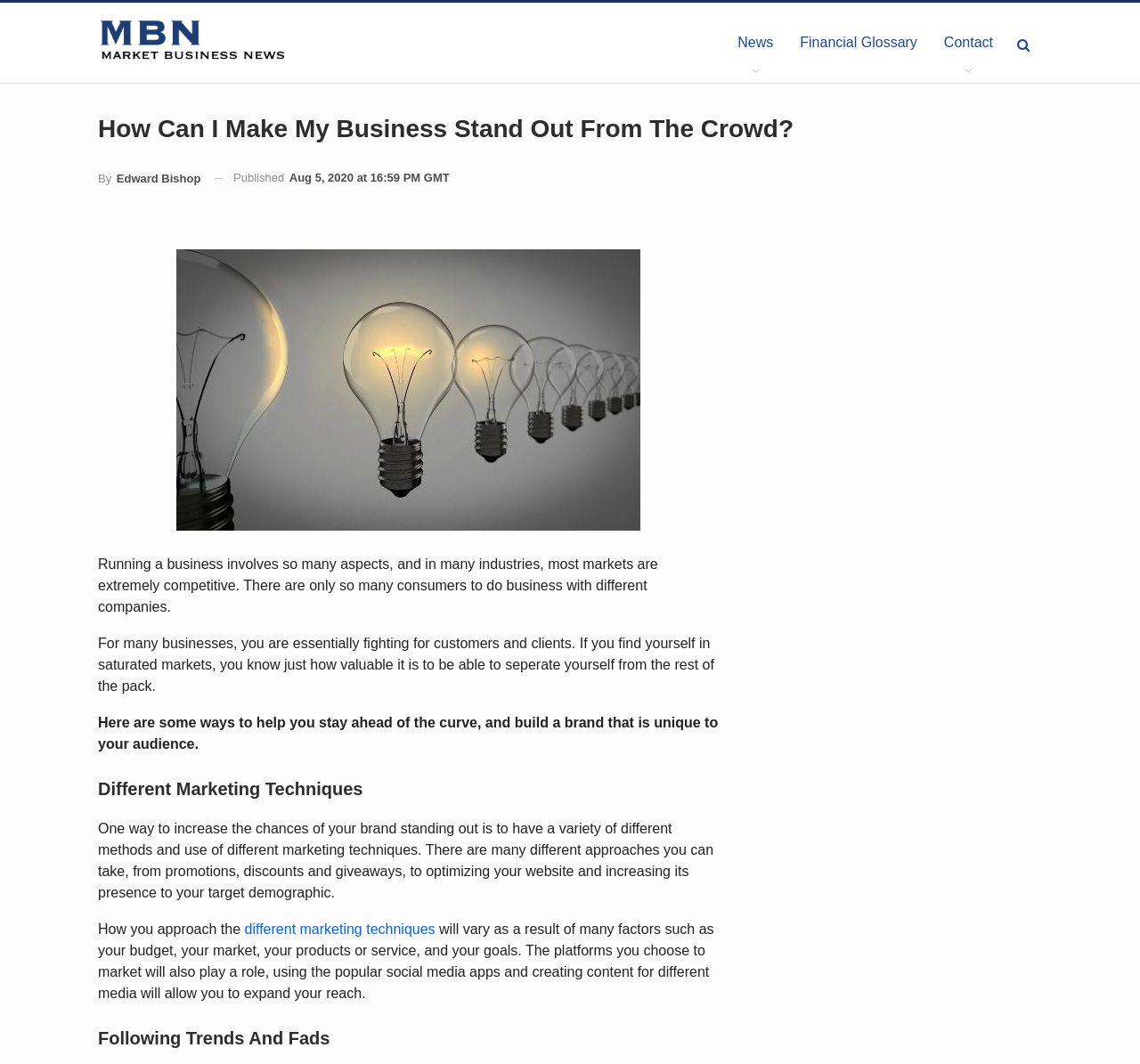Given the element description Contact, identify the bounding box coordinates for the UI element on the webpage screenshot. The format should be (top-left x, top-left y, bottom-right x, bottom-right y), with values between 0 and 1.

[0.816, 0.003, 0.883, 0.078]